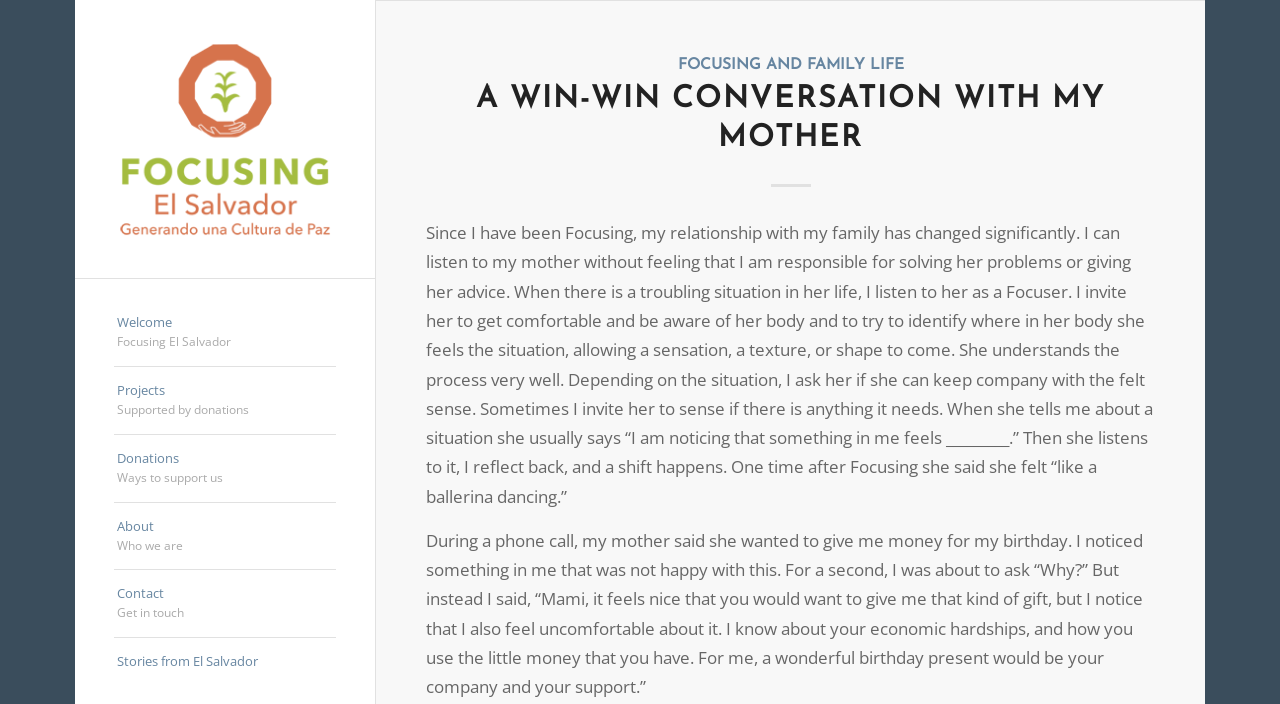Describe all the visual and textual components of the webpage comprehensively.

The webpage is about Focusing El Salvador, a support page that shares stories and experiences related to focusing and family life. At the top left corner, there is a logo of Focusing El Salvador, which is a vertical color image. Below the logo, there is a menu with five items: Welcome, Projects Supported by donations, Donations Ways to support us, About Who we are, and Contact Get in touch. Each menu item is a link that can be clicked to access more information.

On the right side of the menu, there is a header section with a link to "FOCUSING AND FAMILY LIFE" and a heading that reads "A WIN-WIN CONVERSATION WITH MY MOTHER". Below the heading, there is a link to the same article. The article is a personal story about how the author's relationship with their mother has changed since they started practicing focusing. The story is divided into two paragraphs, describing how the author uses focusing to listen to their mother and help her process her emotions.

The first paragraph explains how the author invites their mother to focus on her body and identify where she feels a troubling situation, allowing her to sense and process her emotions. The second paragraph describes a specific phone call where the author's mother wanted to give them money for their birthday, and how the author used focusing to express their feelings and concerns about the gift.